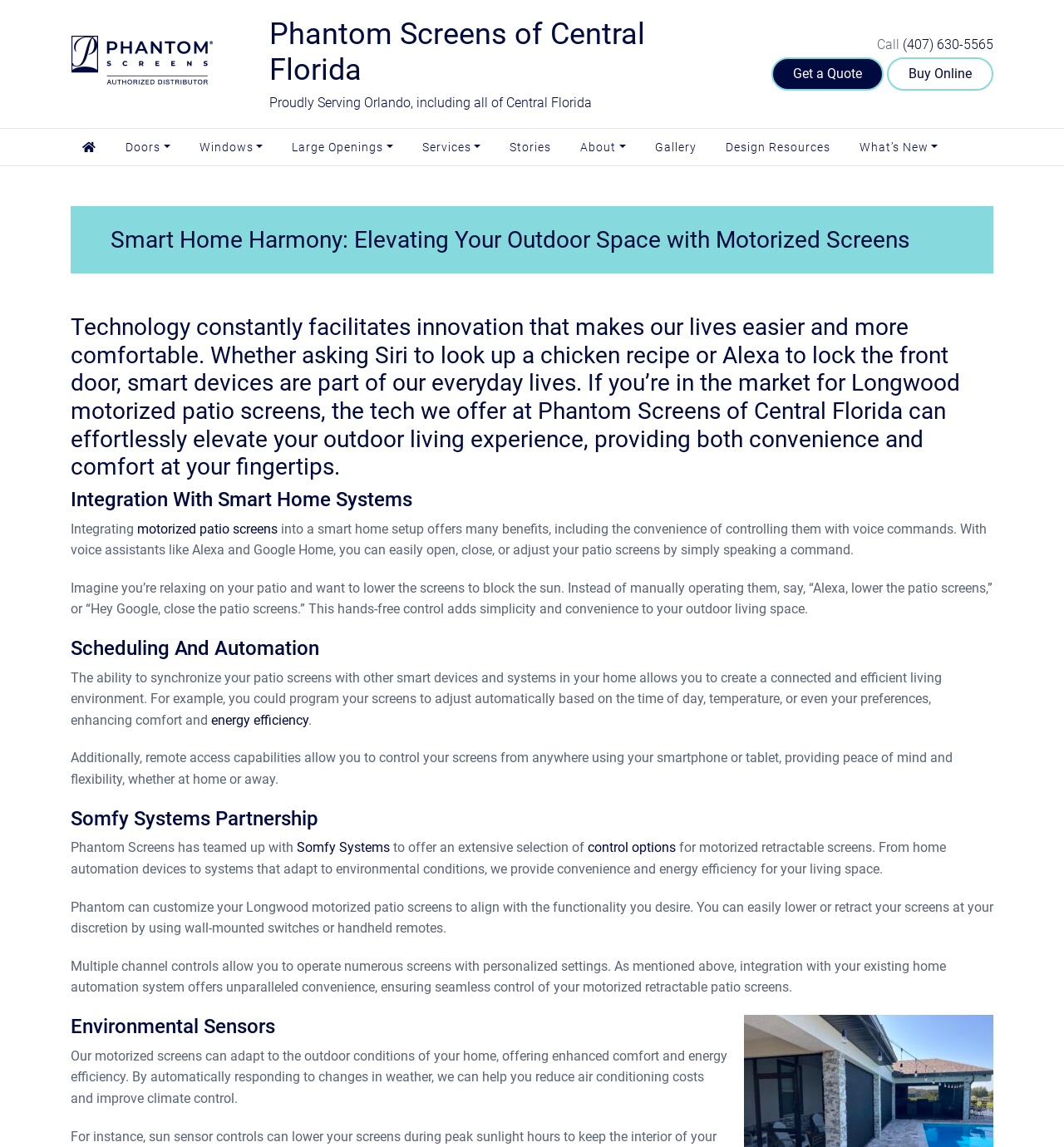Please identify the bounding box coordinates of the region to click in order to complete the task: "Buy Online". The coordinates must be four float numbers between 0 and 1, specified as [left, top, right, bottom].

[0.834, 0.05, 0.934, 0.079]